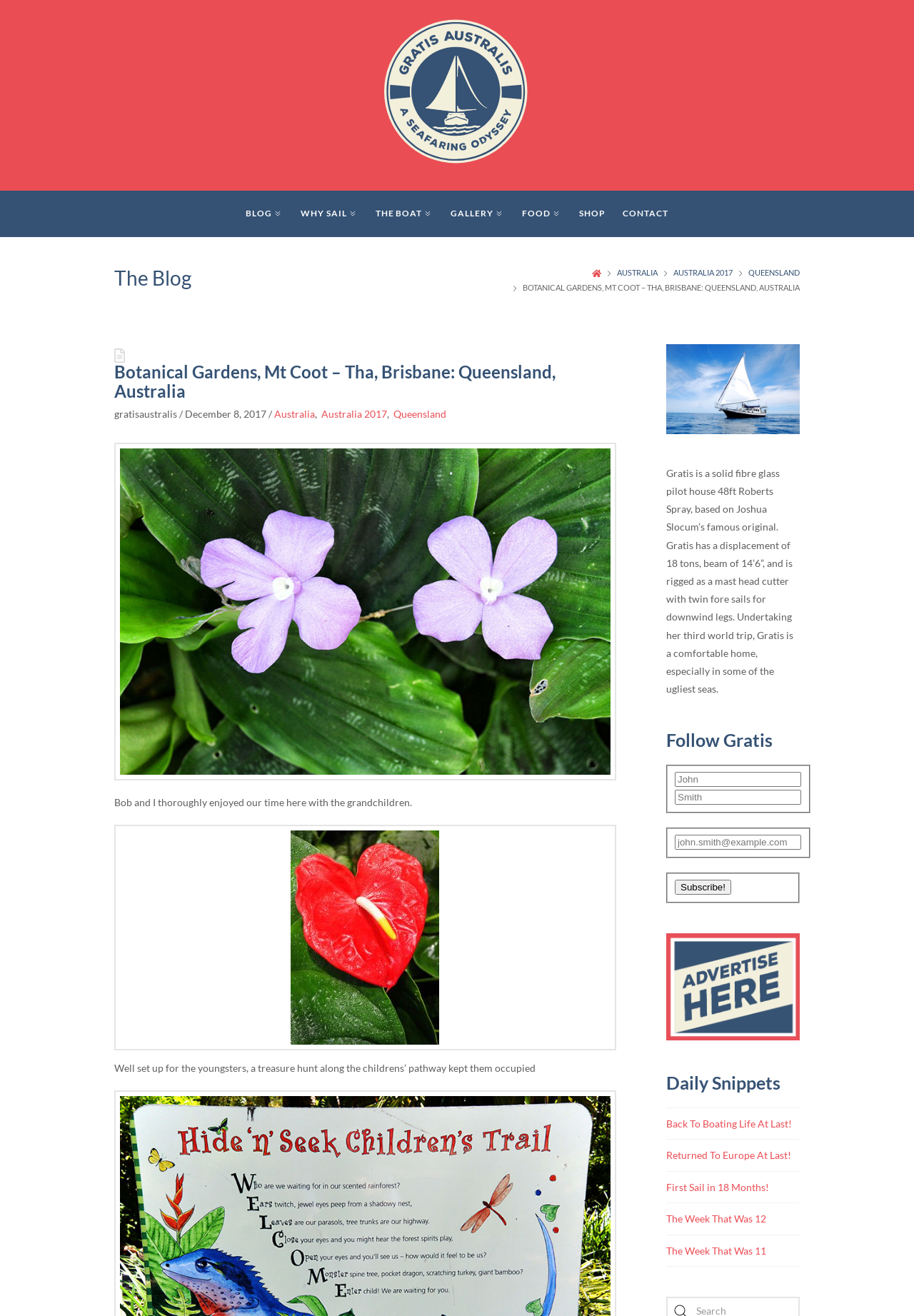Please identify the bounding box coordinates of the element on the webpage that should be clicked to follow this instruction: "View the 'GALLERY'". The bounding box coordinates should be given as four float numbers between 0 and 1, formatted as [left, top, right, bottom].

[0.493, 0.145, 0.553, 0.18]